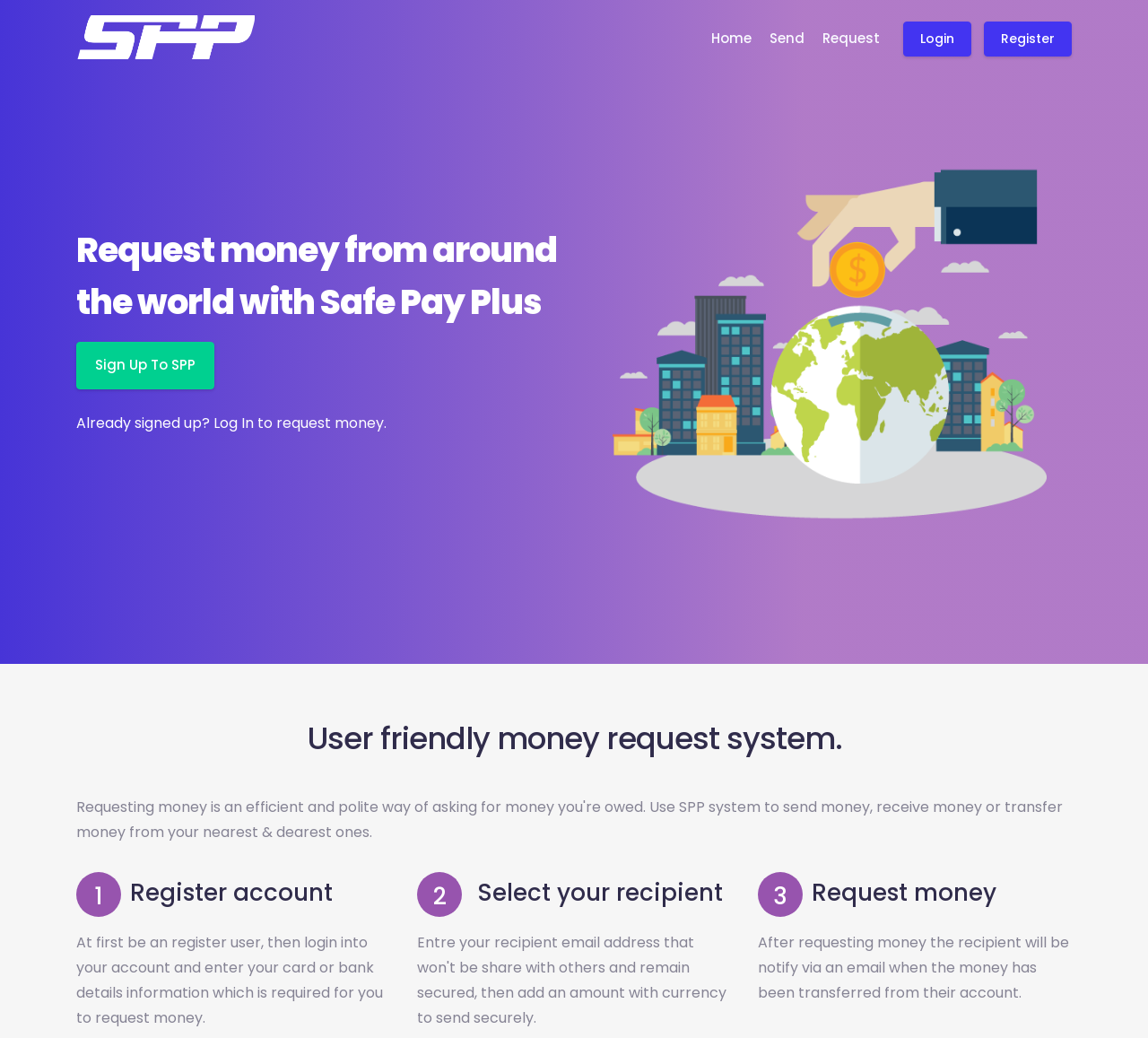Please identify the bounding box coordinates of the clickable element to fulfill the following instruction: "Log in". The coordinates should be four float numbers between 0 and 1, i.e., [left, top, right, bottom].

[0.186, 0.397, 0.221, 0.417]